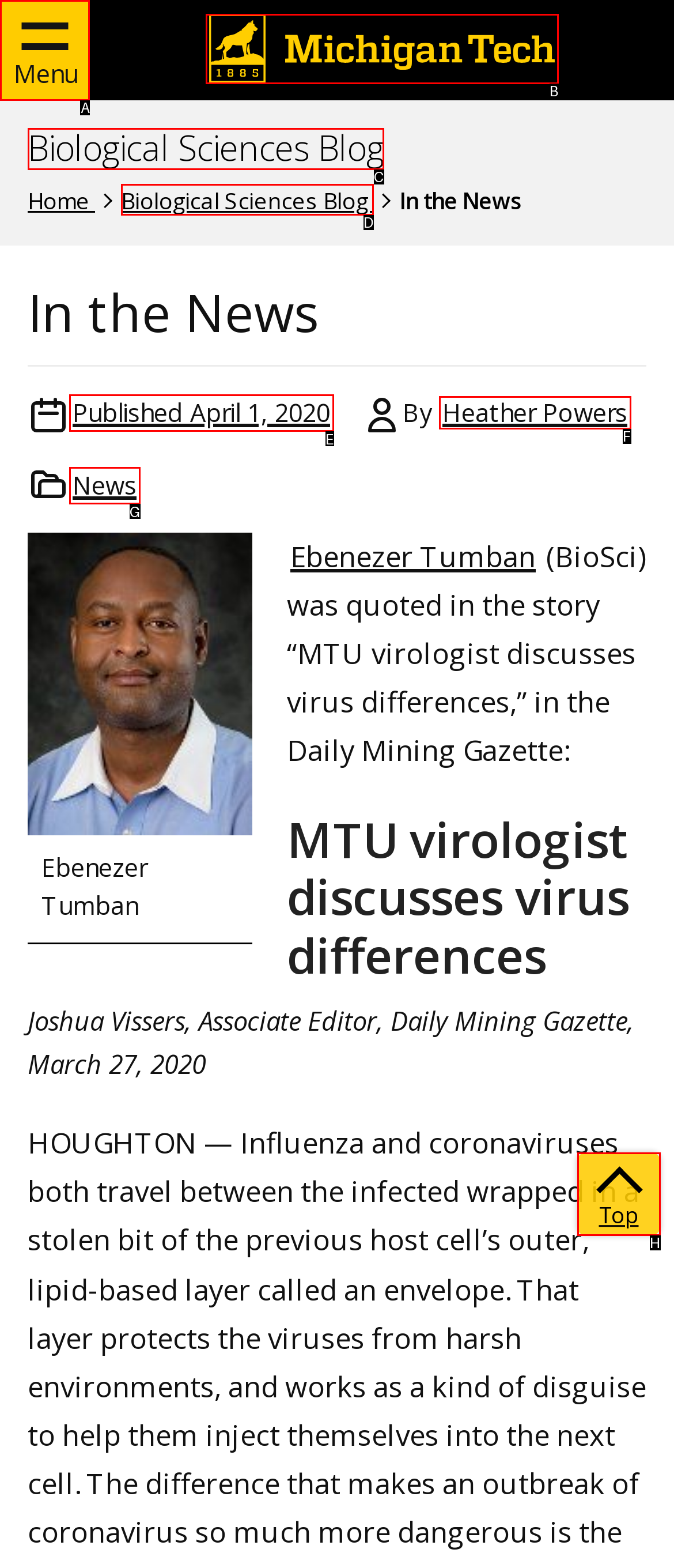Point out the specific HTML element to click to complete this task: Click the menu button Reply with the letter of the chosen option.

A